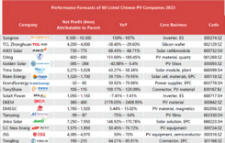Explain what is happening in the image with elaborate details.

This image presents a detailed table showcasing the performance forecasts of 60 listed Chinese photovoltaic (PV) companies for the year 2023. The table includes several columns with vital information:

- **Company**: Name of each PV company.
- **Net Profit (RMB)**: Projected net profit figures attributed to each company for the year.
- **YoY (%)**: Year-over-year percentage increase or decrease in net profit, indicating financial health and growth relative to the previous year.
- **Core Business**: Highlights the primary industry focus or product offerings of each company.
- **Code**: A corresponding identifier or stock code for each company.

The information is likely aimed at investors, industry analysts, and stakeholders within the solar energy sector, providing a snapshot of expected financial performance and insights into the competitive landscape among Chinese PV manufacturers.